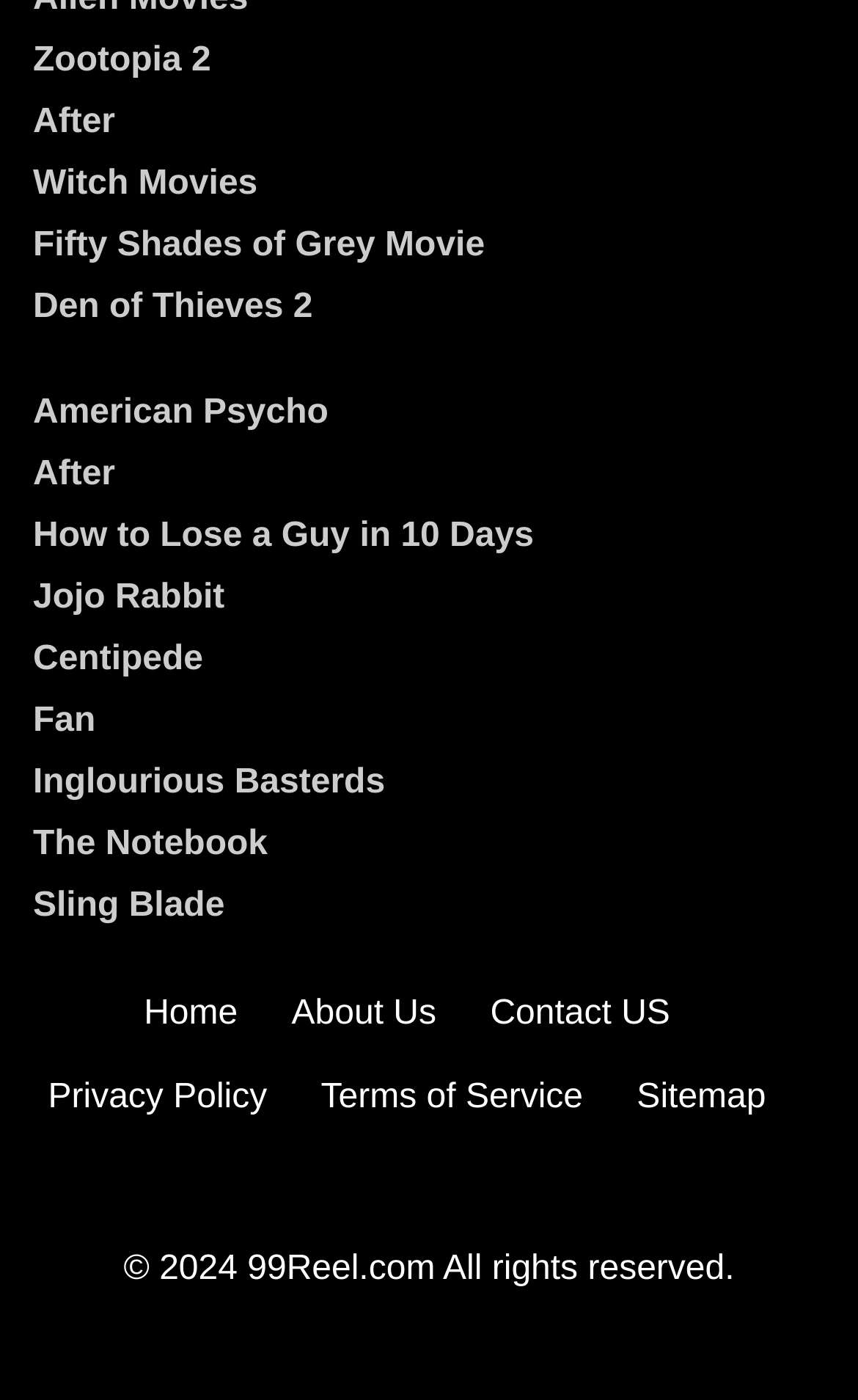Please identify the bounding box coordinates of the element I need to click to follow this instruction: "Click on Zootopia 2".

[0.038, 0.028, 0.962, 0.06]